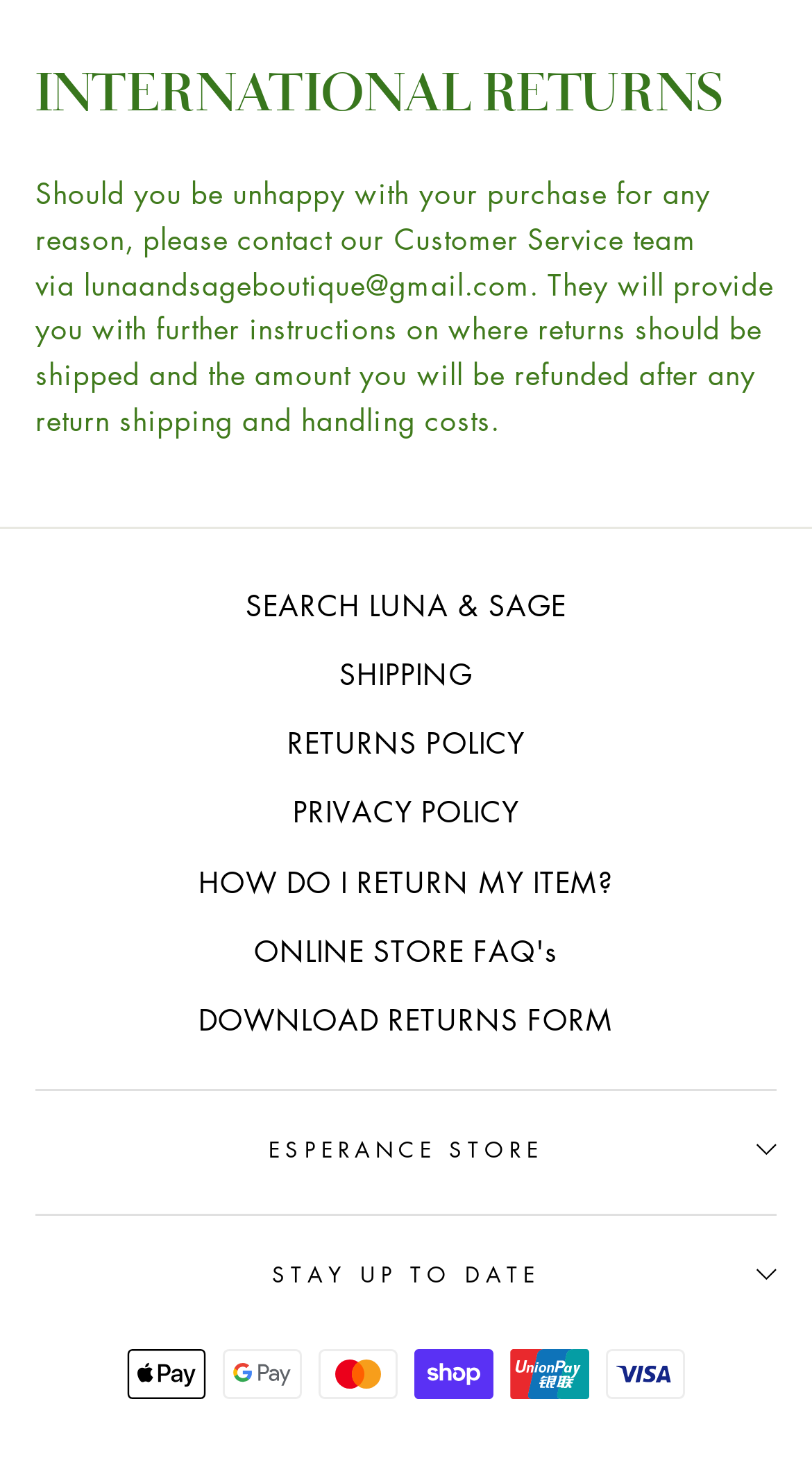How many links are related to shipping and returns?
Kindly answer the question with as much detail as you can.

The number of links related to shipping and returns can be determined by counting the links that contain keywords such as 'shipping', 'returns', and 'return', which are located in the middle of the page.